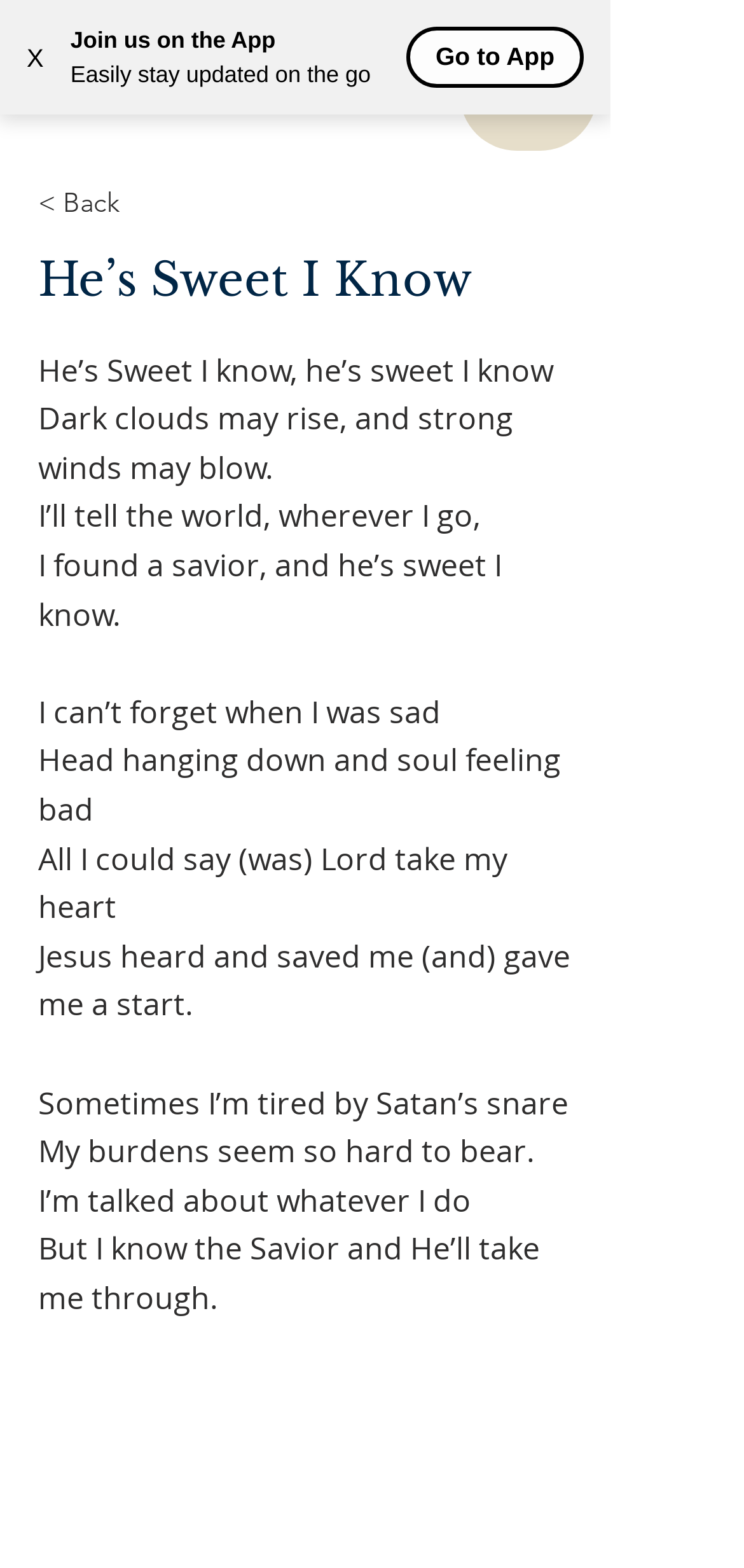What is the tone of the text on this webpage?
Provide a well-explained and detailed answer to the question.

The text on this webpage has an uplifting and hopeful tone, with messages about finding salvation, overcoming struggles, and having faith. The language used is positive and encouraging, suggesting a tone that is meant to inspire and comfort readers.